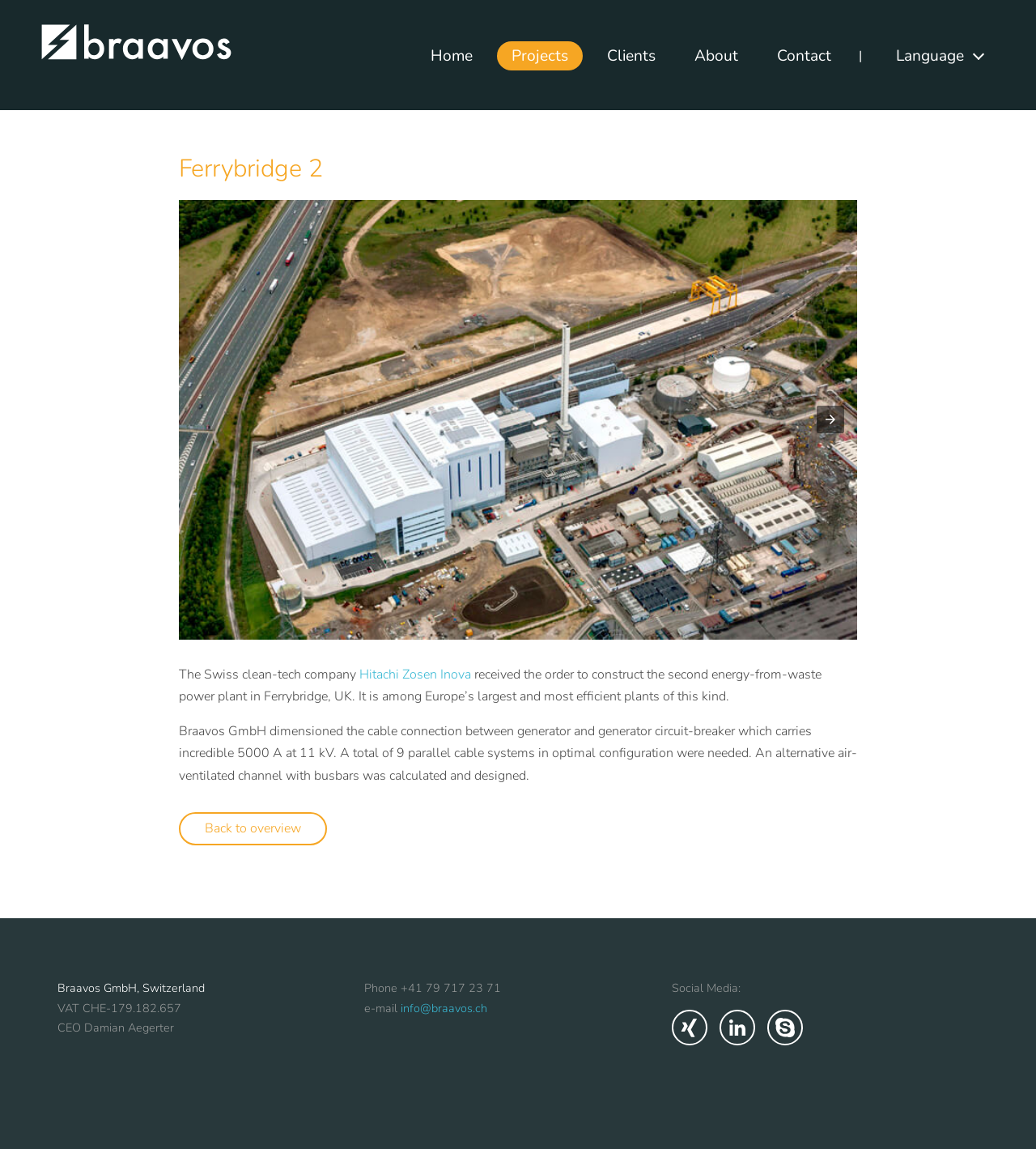Please provide a one-word or short phrase answer to the question:
What is the role of Damian Aegerter?

CEO